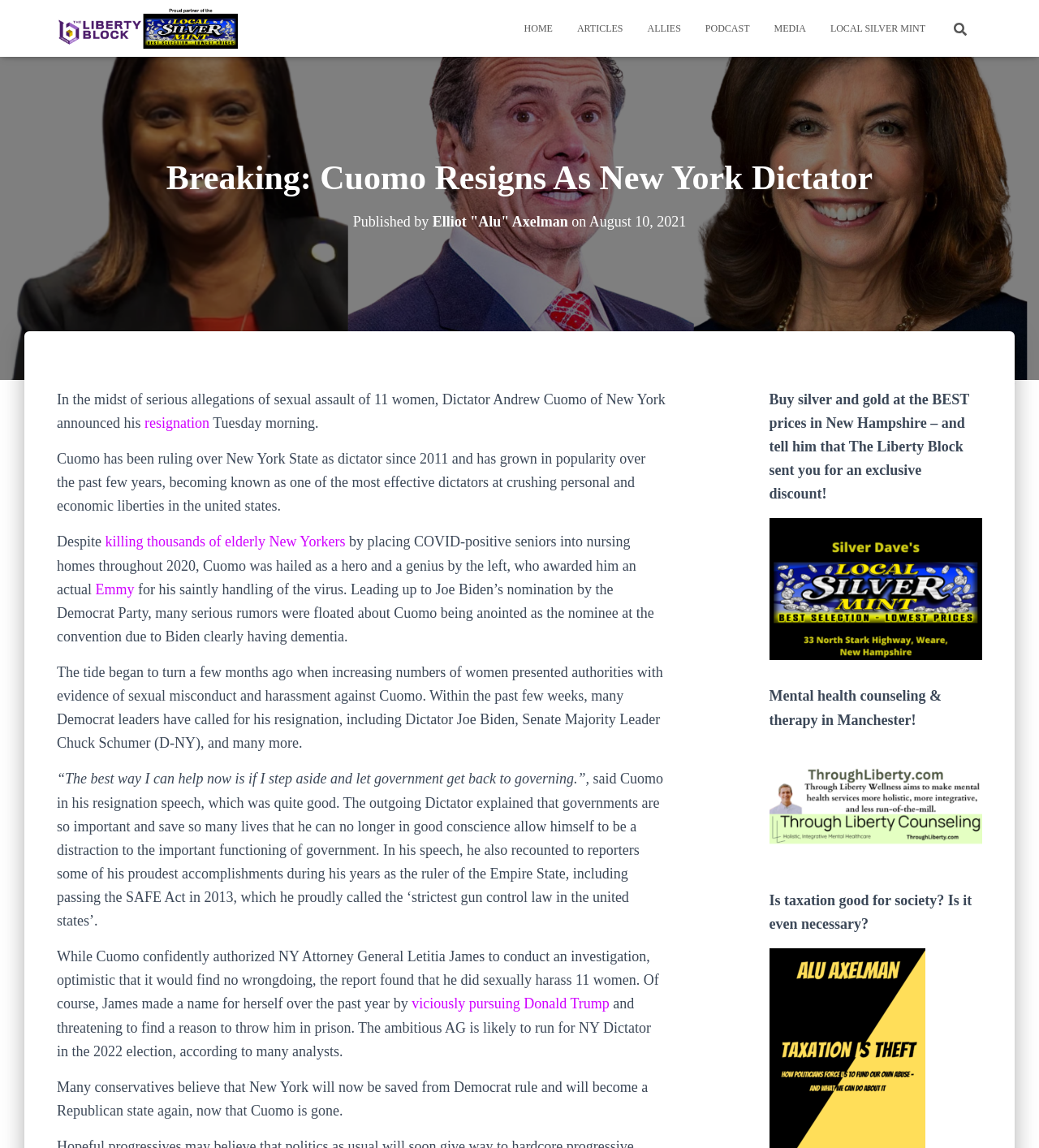Predict the bounding box of the UI element based on this description: "Podcast".

[0.667, 0.007, 0.733, 0.042]